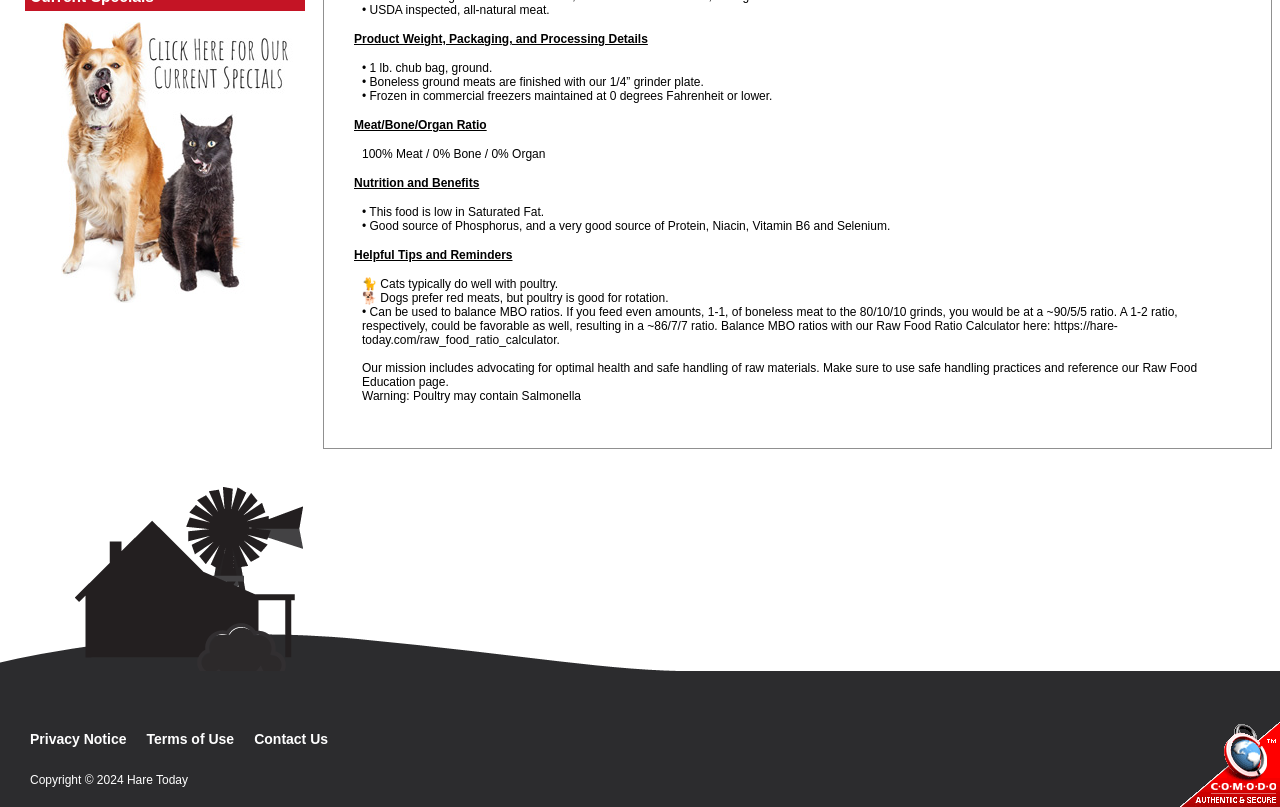Show the bounding box coordinates for the HTML element as described: "Terms of Use".

[0.114, 0.893, 0.199, 0.933]